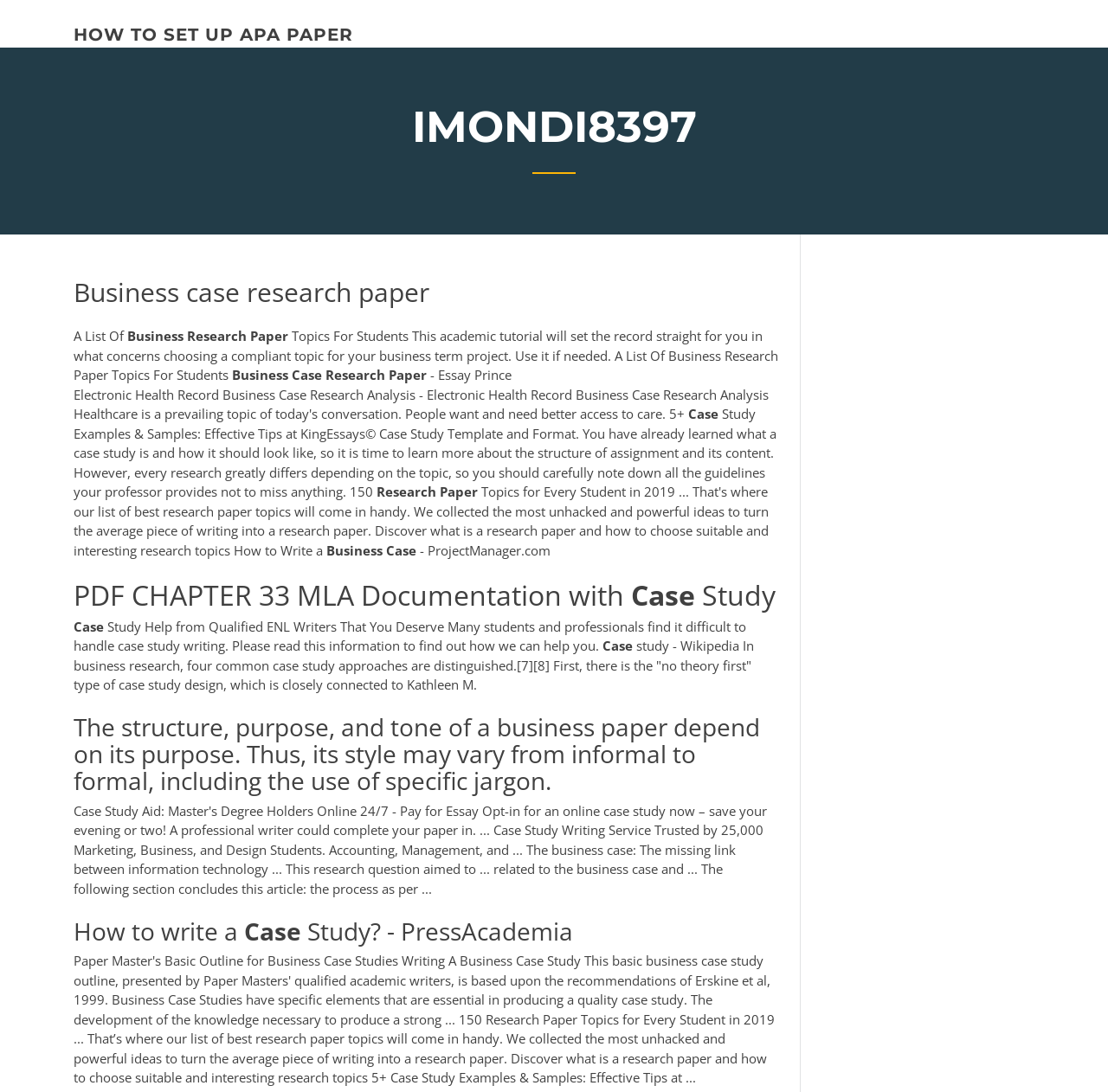Use a single word or phrase to respond to the question:
How many headings are there on this webpage?

5